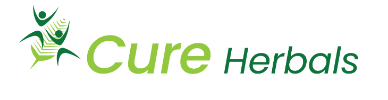Thoroughly describe what you see in the image.

The image features the logo of "Cure Herbals," a brand specializing in natural health and beauty products. The logo showcases a vibrant green color palette, symbolizing freshness and vitality, which aligns with the brand's focus on herbal and natural remedies. The design incorporates stylized figures that appear to be celebrating or leaping, representing enthusiasm and wellness, while leafy motifs emphasize the connection to nature. Ideal for promoting their range of products, including the permanent hair removal cream, this logo embodies the essence of holistic care and the brand's commitment to safe, effective solutions for skin health.